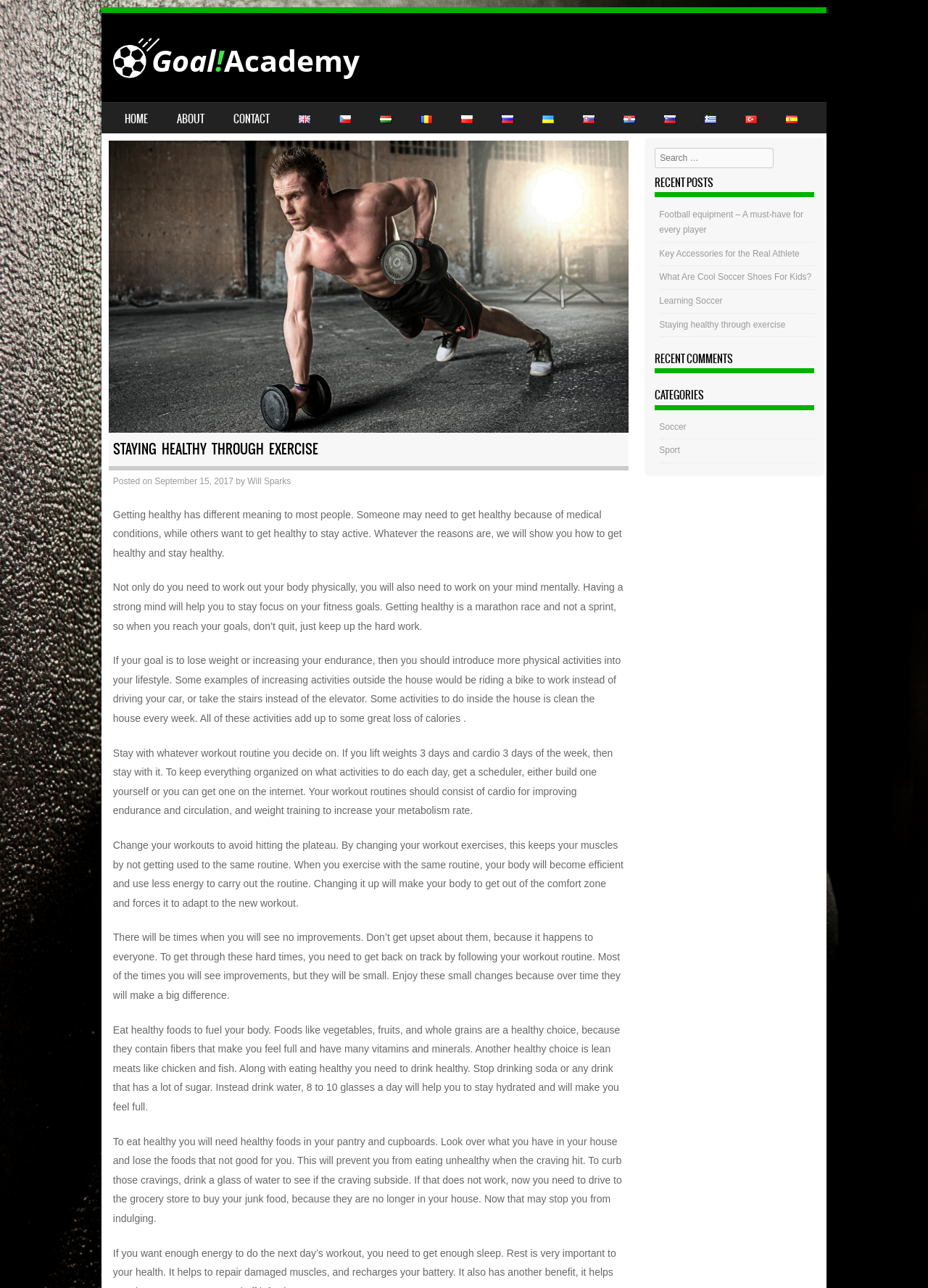Determine the bounding box coordinates of the region that needs to be clicked to achieve the task: "Click the 'English' language option".

[0.306, 0.08, 0.35, 0.104]